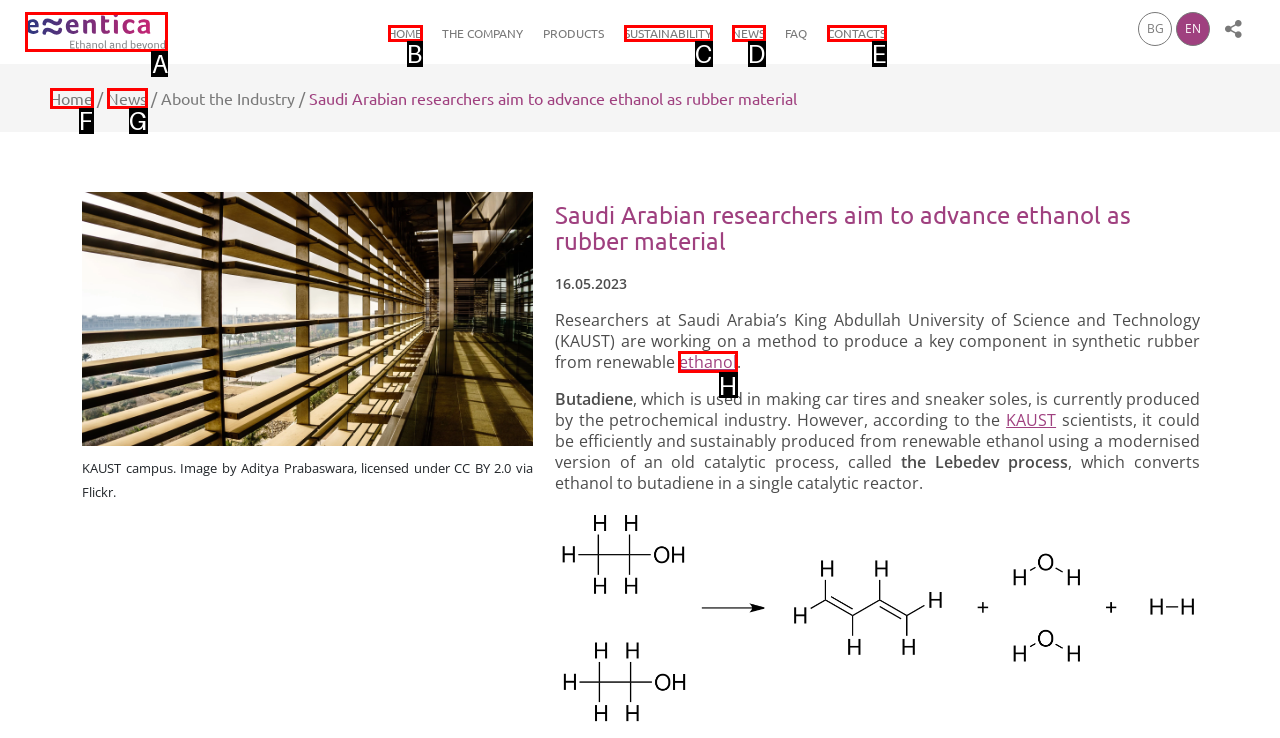Identify the letter of the correct UI element to fulfill the task: Click the ethanol link from the given options in the screenshot.

H